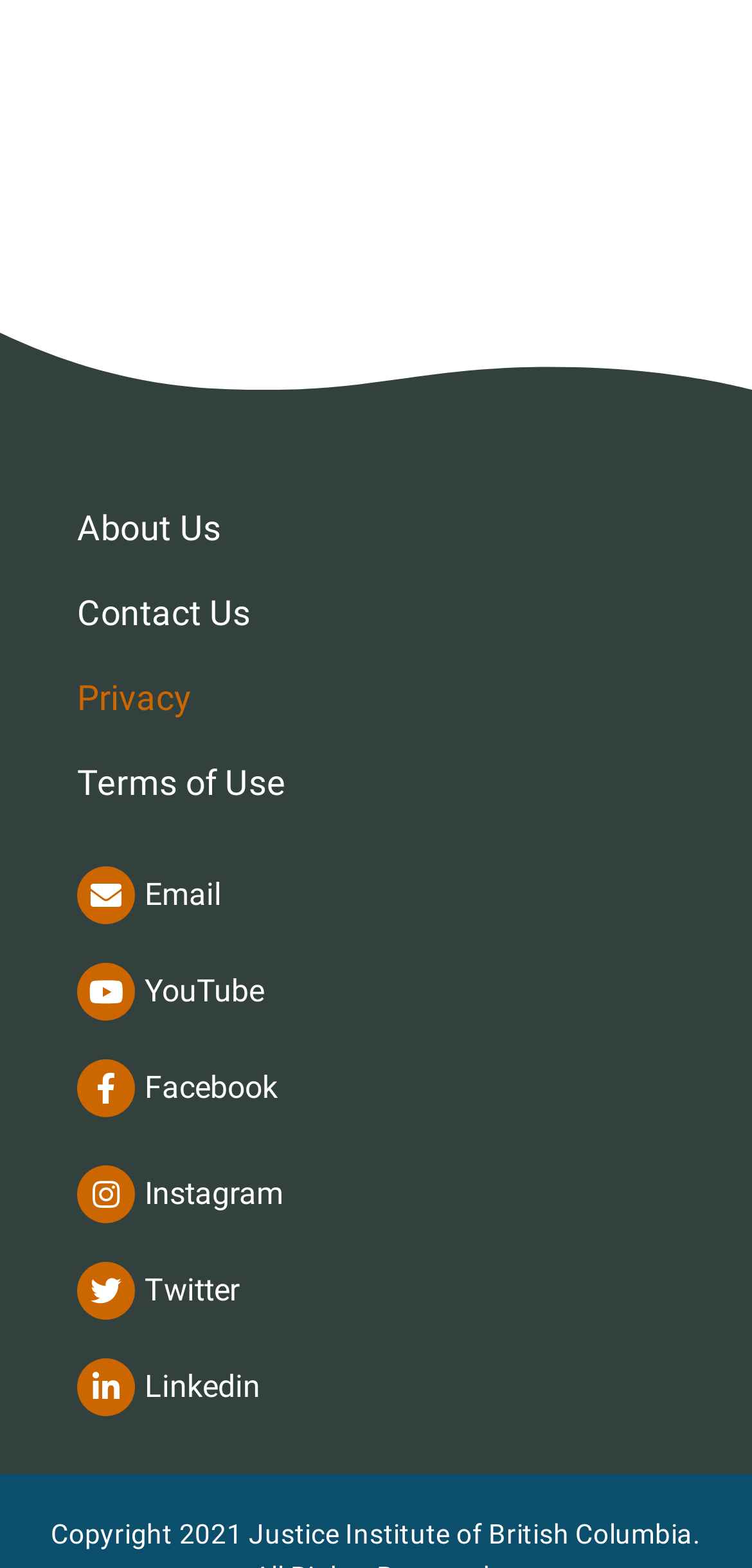Extract the bounding box coordinates for the described element: "Terms of Use". The coordinates should be represented as four float numbers between 0 and 1: [left, top, right, bottom].

[0.051, 0.473, 0.949, 0.527]